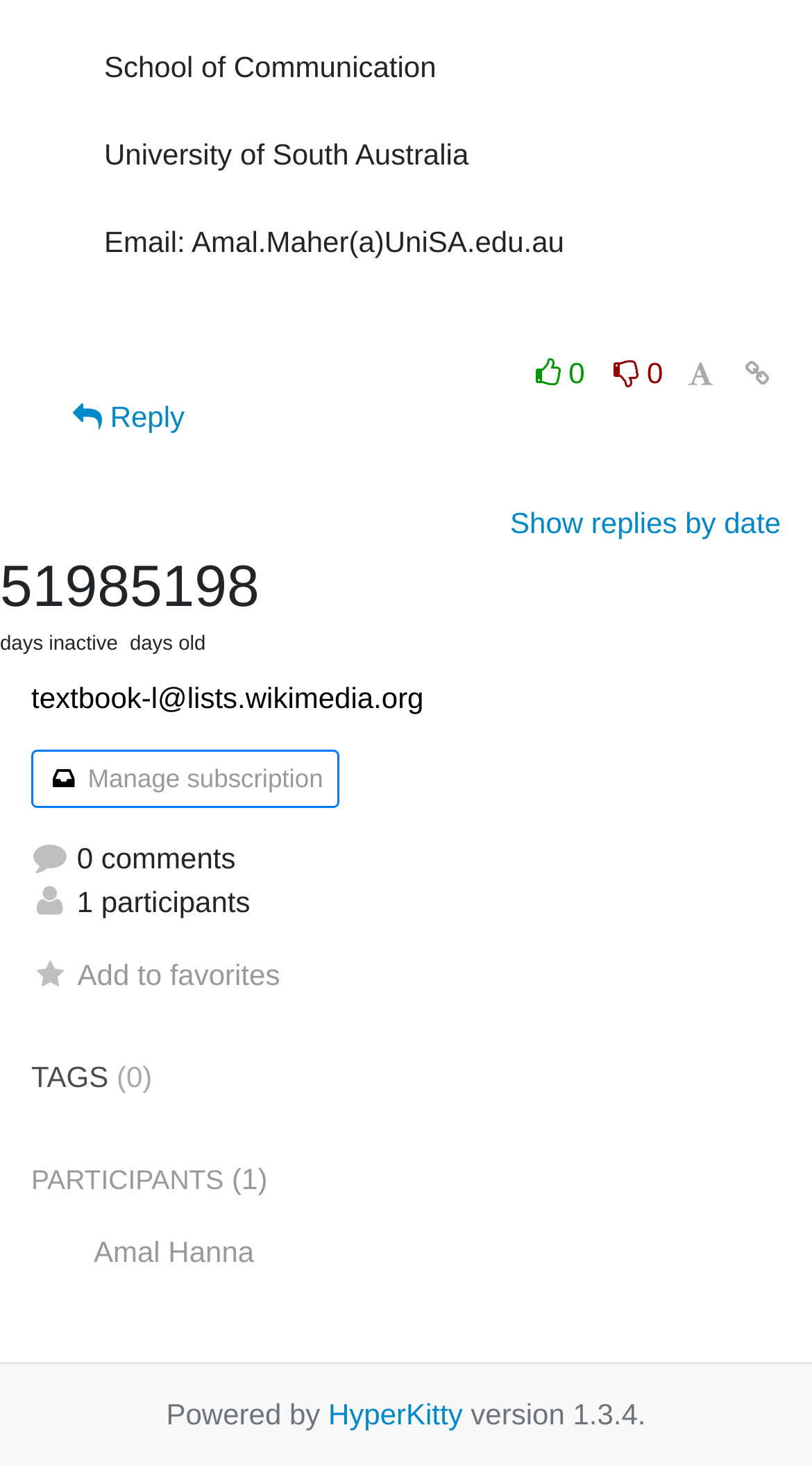Locate and provide the bounding box coordinates for the HTML element that matches this description: "Dating Apps".

None